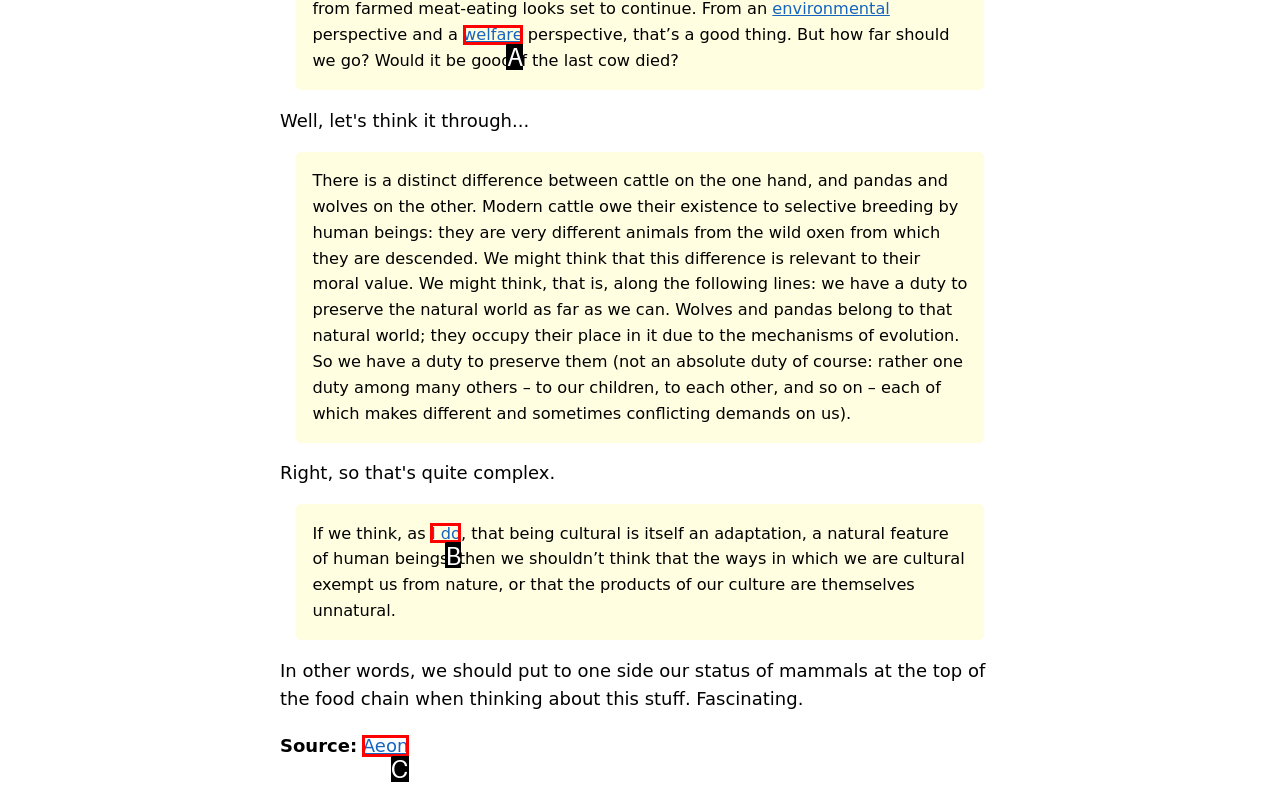Match the description to the correct option: Aeon
Provide the letter of the matching option directly.

C